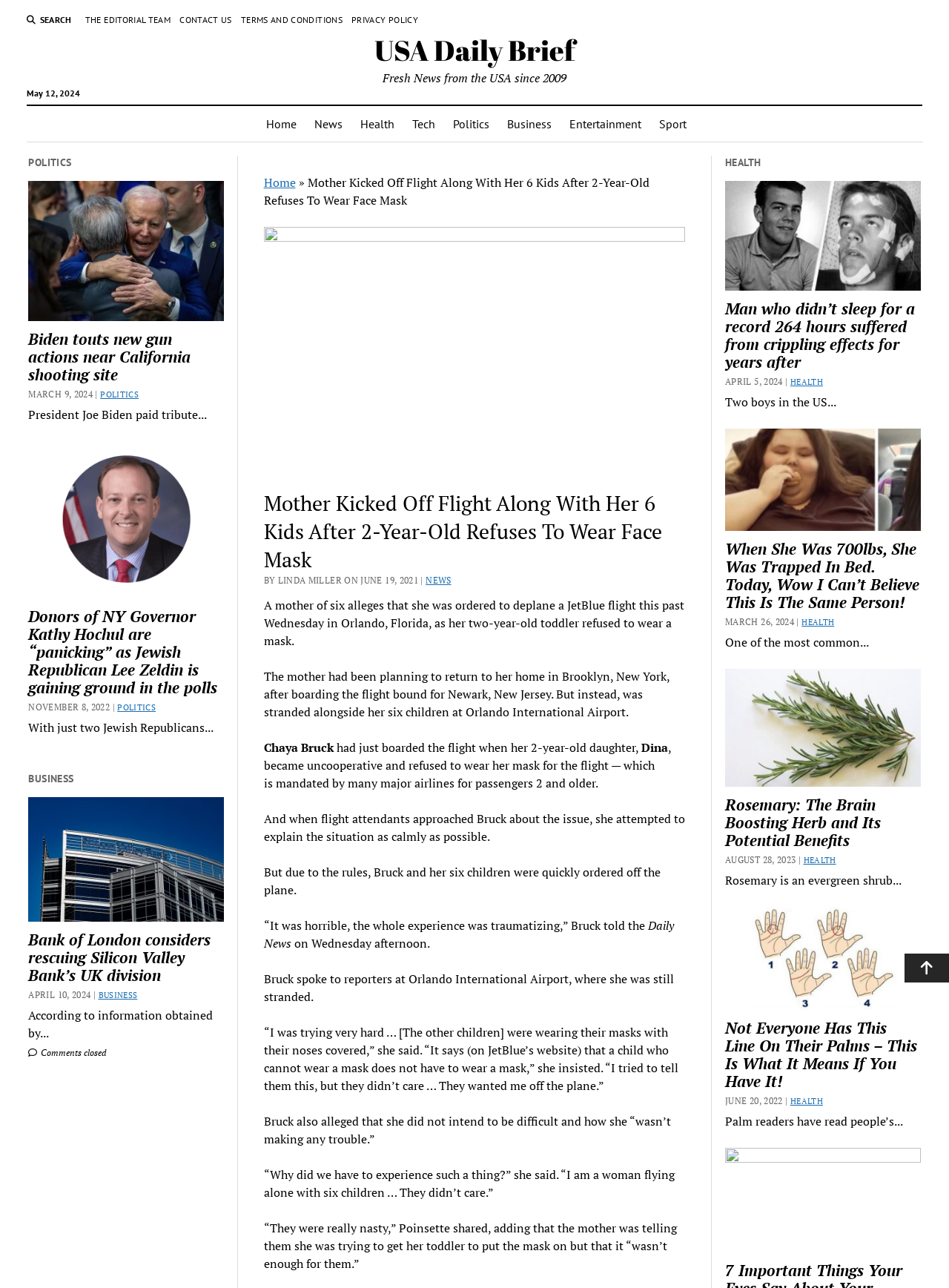Reply to the question with a single word or phrase:
What is the date of the news article about President Joe Biden?

MARCH 9, 2024